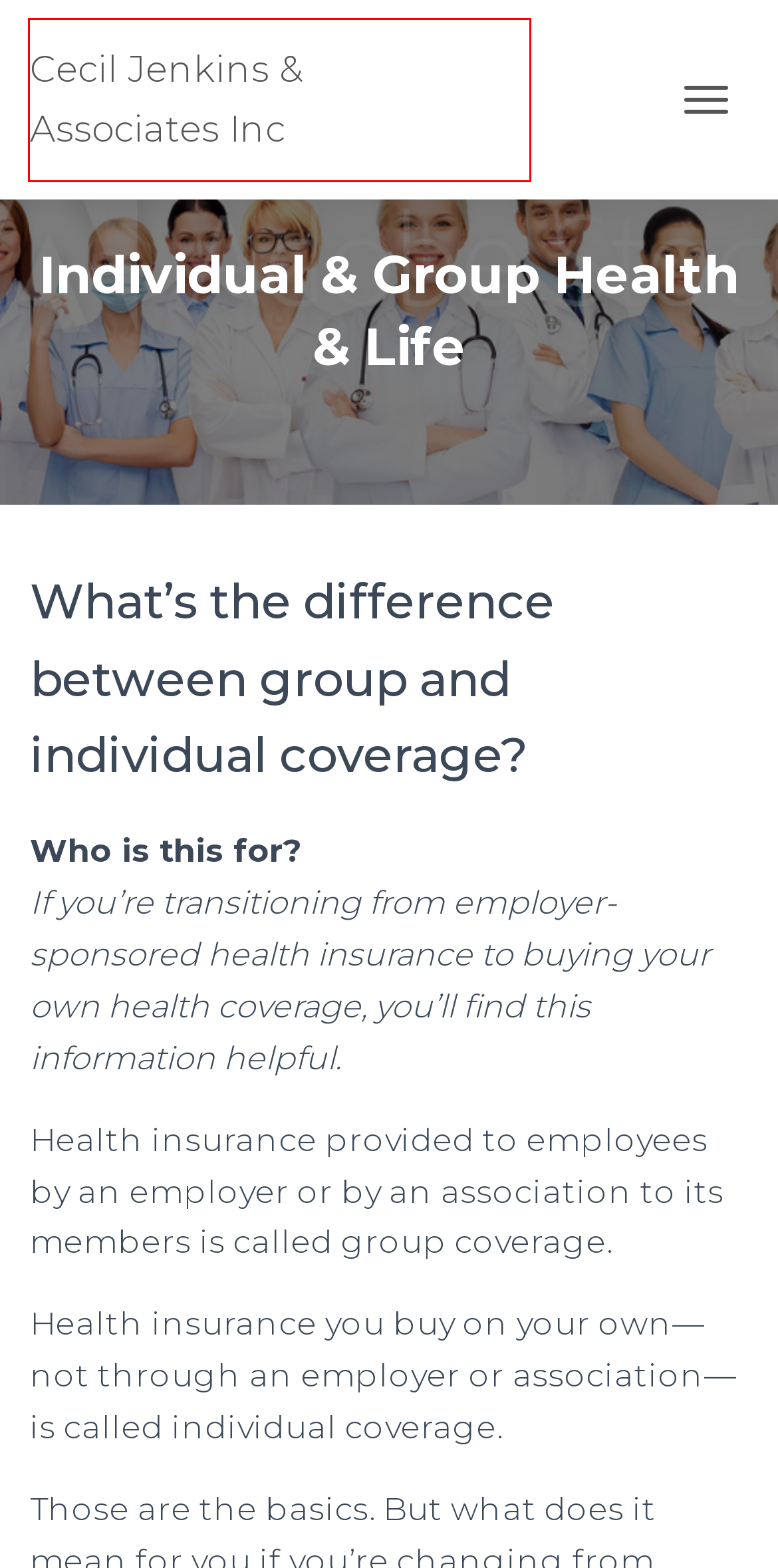Examine the screenshot of a webpage with a red bounding box around a UI element. Select the most accurate webpage description that corresponds to the new page after clicking the highlighted element. Here are the choices:
A. Medicare Options - Cecil Jenkins & Associates Inc
B. 10 Essential Benefits - Cecil Jenkins & Associates Inc
C. Premium WordPress Themes, Templates & Plugins @ ThemeIsle
D. About - Cecil Jenkins & Associates Inc
E. Contact - Cecil Jenkins & Associates Inc
F. Privacy Policy - Cecil Jenkins & Associates Inc
G. Home - Big Deal Marketing Group
H. Front Page - Cecil Jenkins & Associates Inc

H